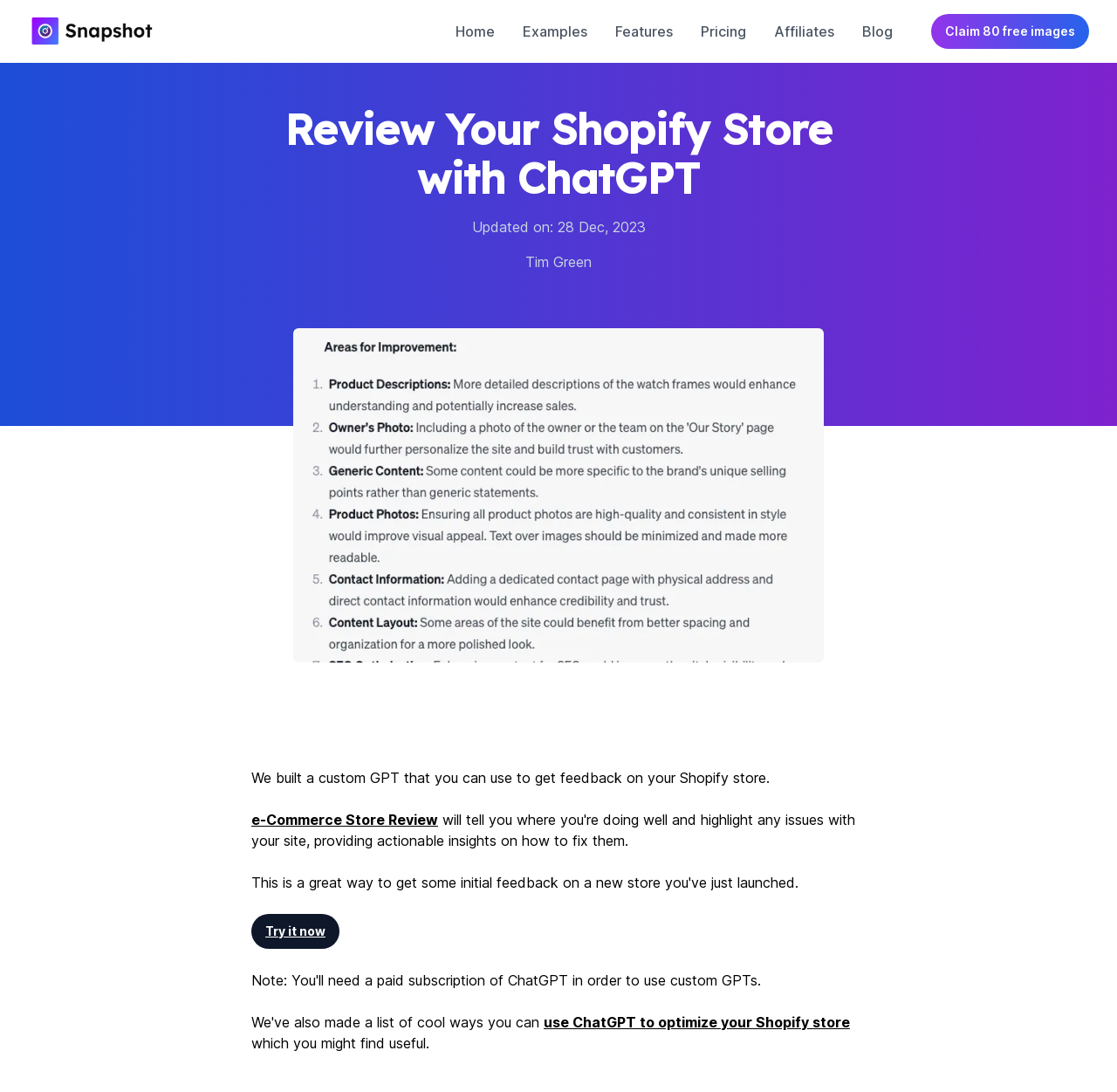Locate the bounding box coordinates of the element I should click to achieve the following instruction: "Learn how to optimize your Shopify store with ChatGPT".

[0.487, 0.928, 0.761, 0.944]